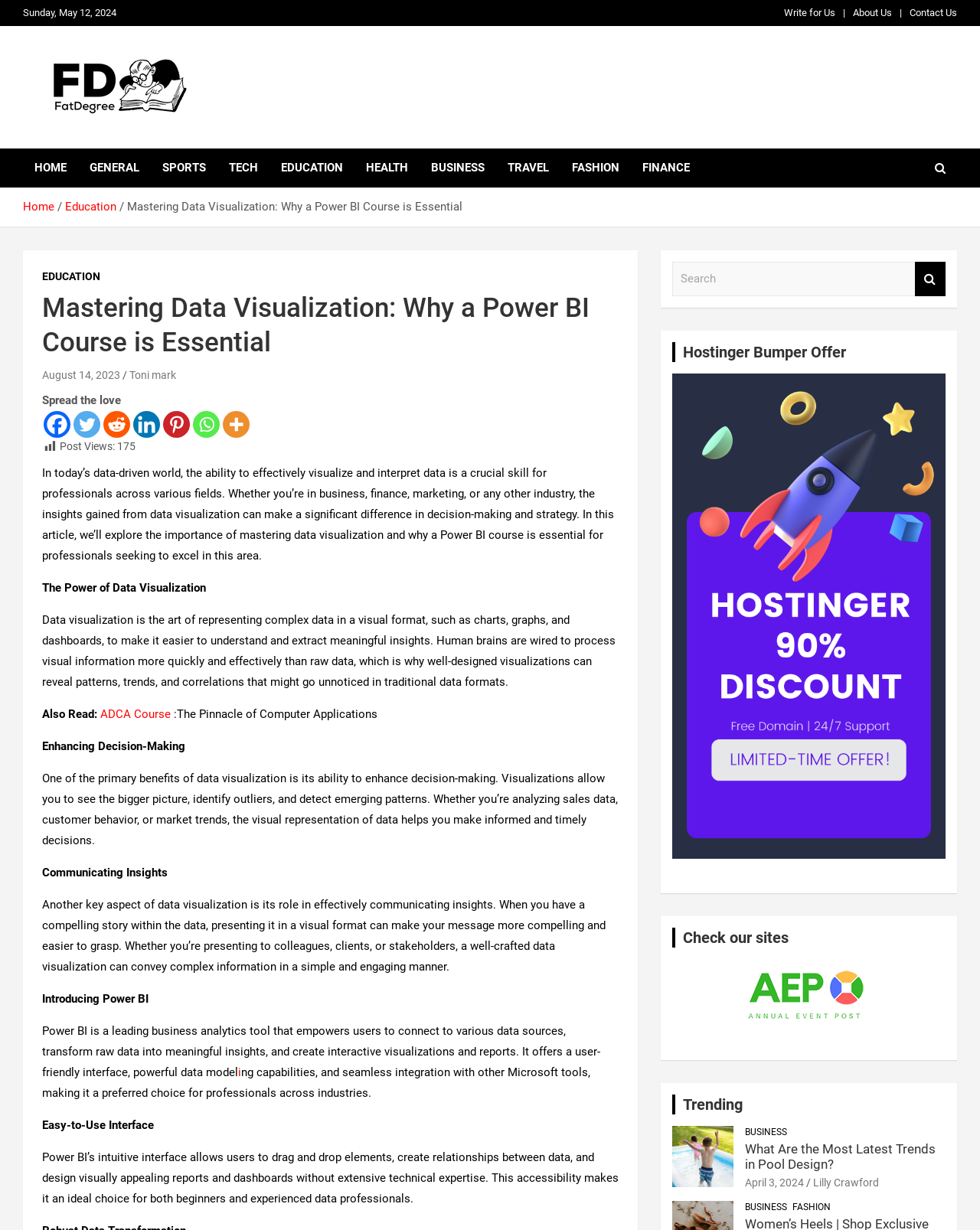Refer to the image and provide a thorough answer to this question:
How many social media links are there?

I counted the number of social media links by looking at the links 'Facebook', 'Twitter', 'Reddit', 'Linkedin', 'Pinterest', 'Whatsapp', and 'More' which are located below the text 'Spread the love'.